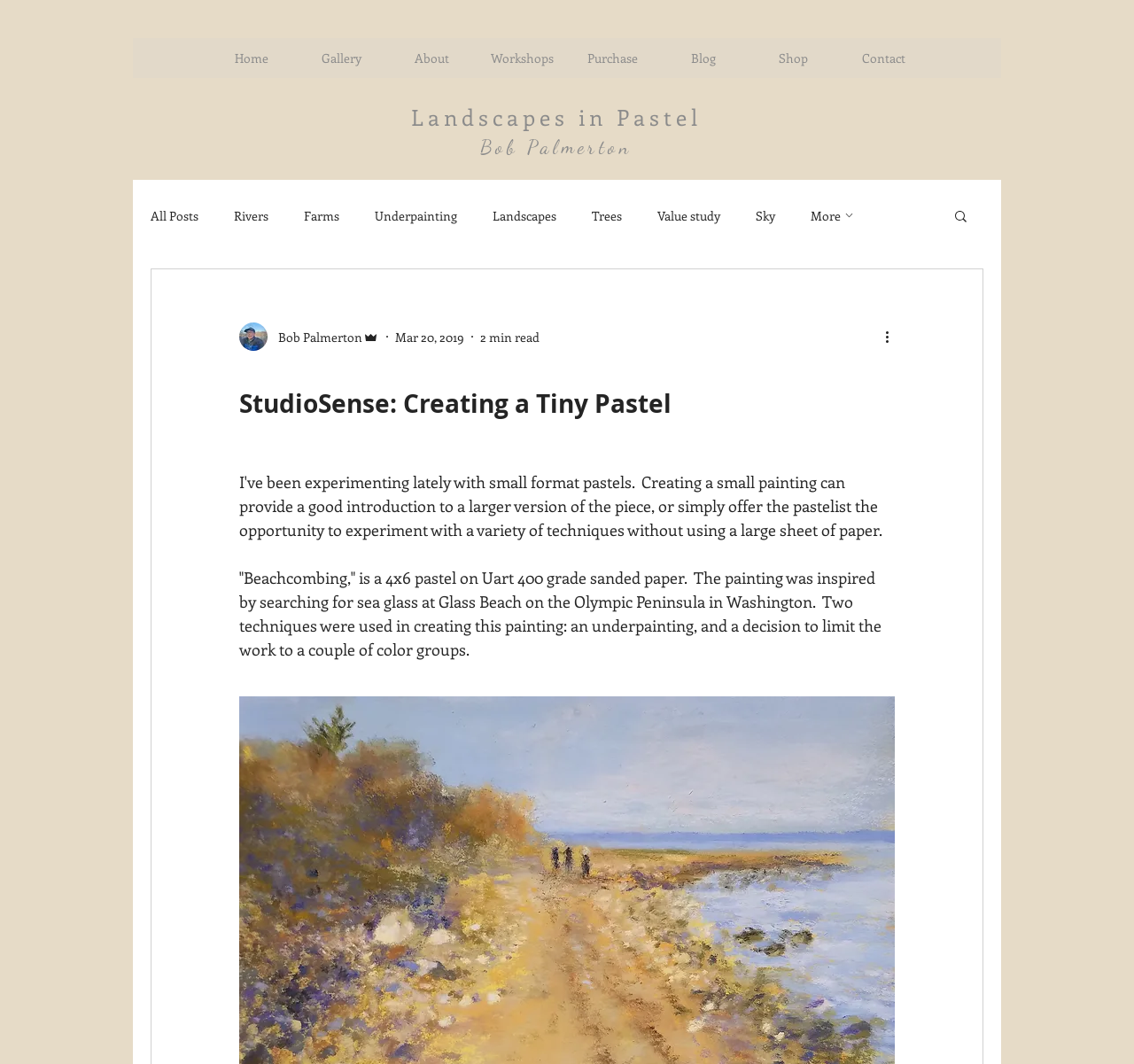Describe the webpage in detail, including text, images, and layout.

The webpage is about StudioSense, a website focused on pastel art. At the top, there is a navigation menu with links to various sections of the website, including Home, Gallery, About, Workshops, Purchase, Blog, Shop, and Contact. 

Below the navigation menu, there is a link to "Landscapes in Pastel" and the artist's name, "Bob Palmerton", is displayed prominently. 

On the left side of the page, there is a blog navigation menu with links to different categories, including All Posts, Rivers, Farms, Underpainting, Landscapes, Trees, Value study, and Sky. There is also a "More" link at the bottom of this menu, accompanied by an arrow icon. 

To the right of the blog navigation menu, there is a search button with a magnifying glass icon. Above the search button, there is a section with the writer's picture, name, and role (Admin), along with the date and reading time of the article. 

The main content of the page is an article titled "StudioSense: Creating a Tiny Pastel", which discusses the creation of a small pastel painting inspired by searching for sea glass at Glass Beach on the Olympic Peninsula in Washington. The article describes the techniques used in creating the painting, including an underpainting and limiting the work to a couple of color groups.